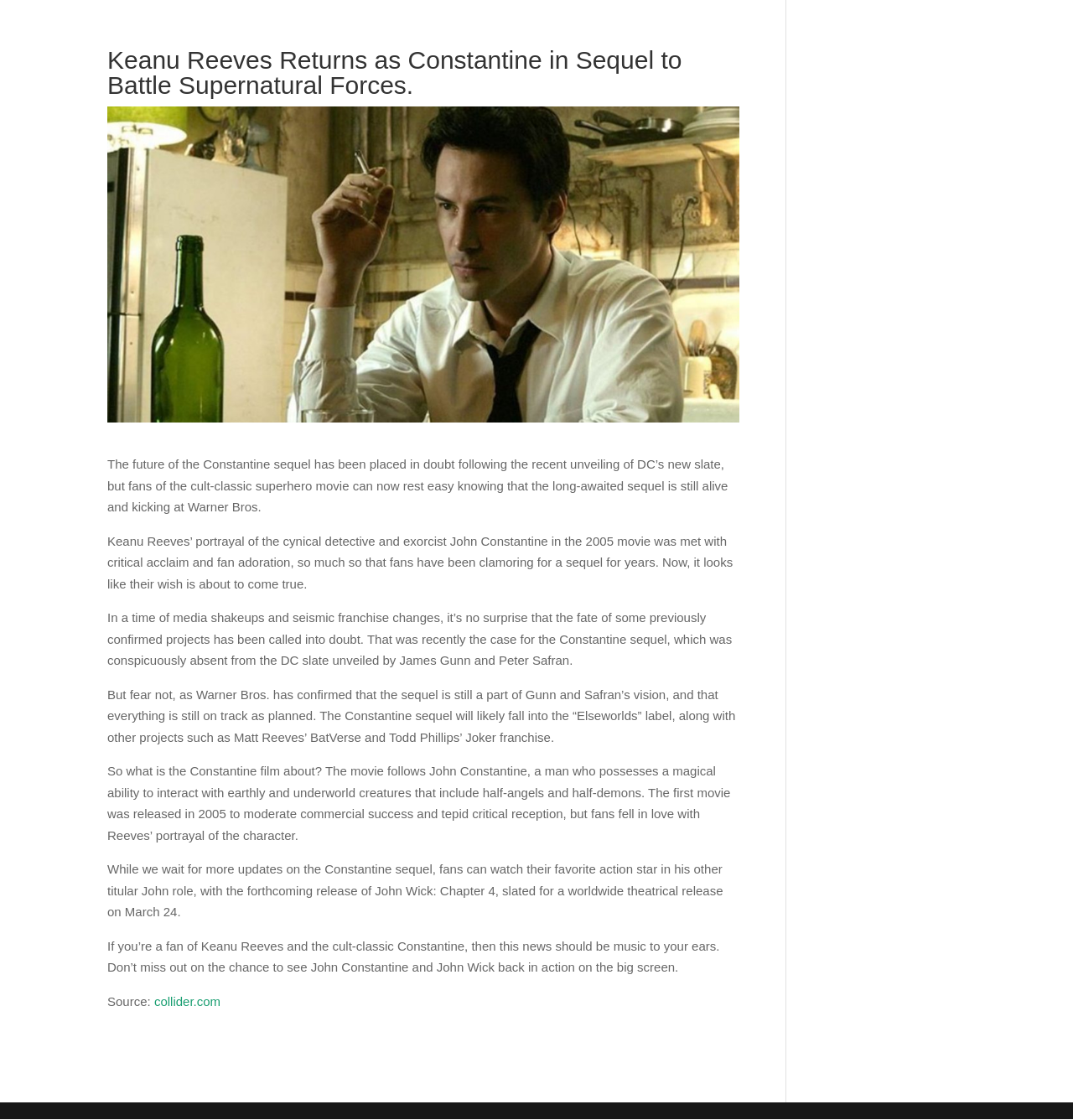Given the element description, predict the bounding box coordinates in the format (top-left x, top-left y, bottom-right x, bottom-right y). Make sure all values are between 0 and 1. Here is the element description: collider.com

[0.144, 0.888, 0.206, 0.9]